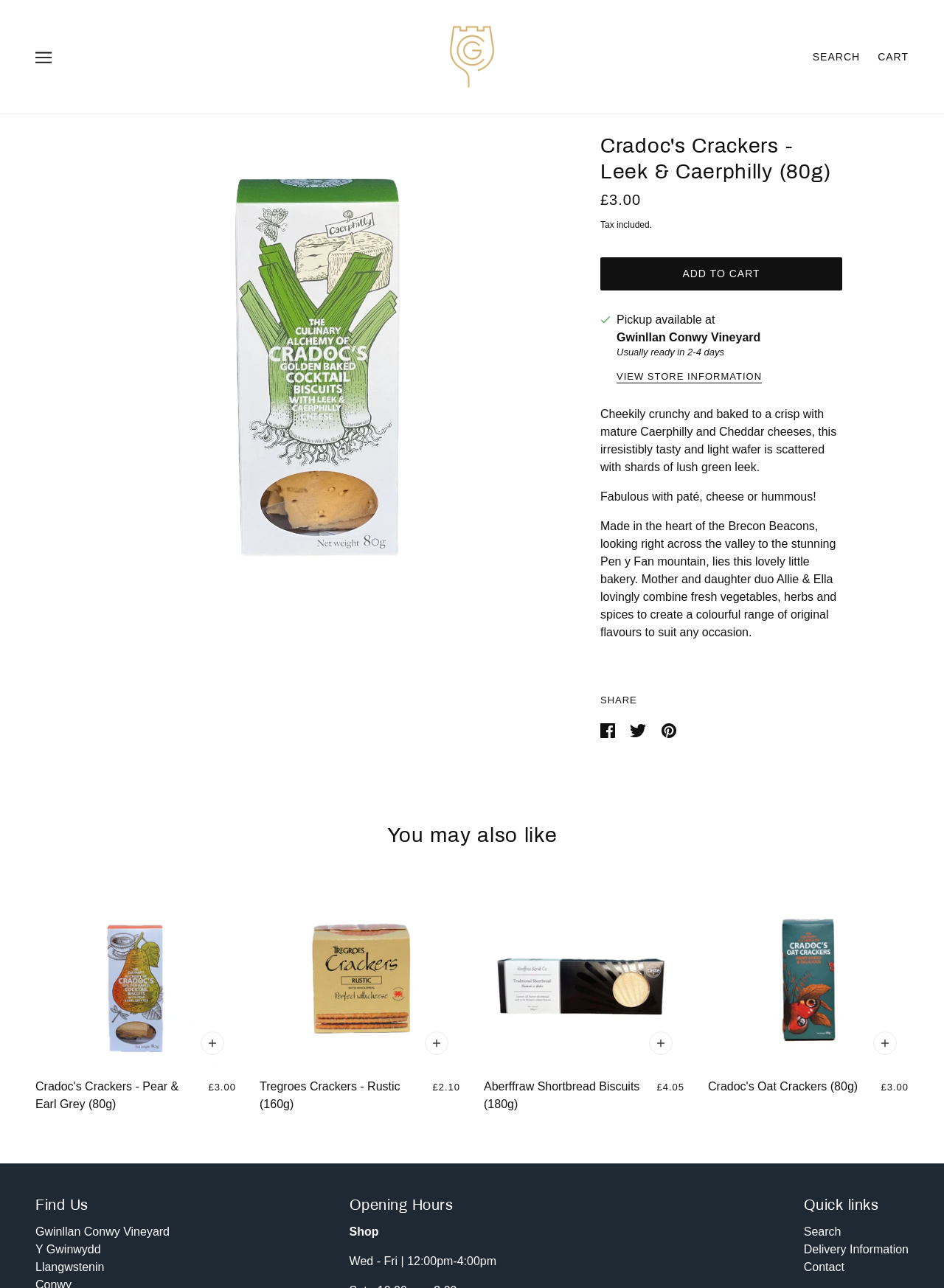How many links are there in the 'Quick links' section?
Answer the question with detailed information derived from the image.

I counted the number of links in the 'Quick links' section by looking at the list of links below the heading. There are three links: Search, Delivery Information, and Contact.